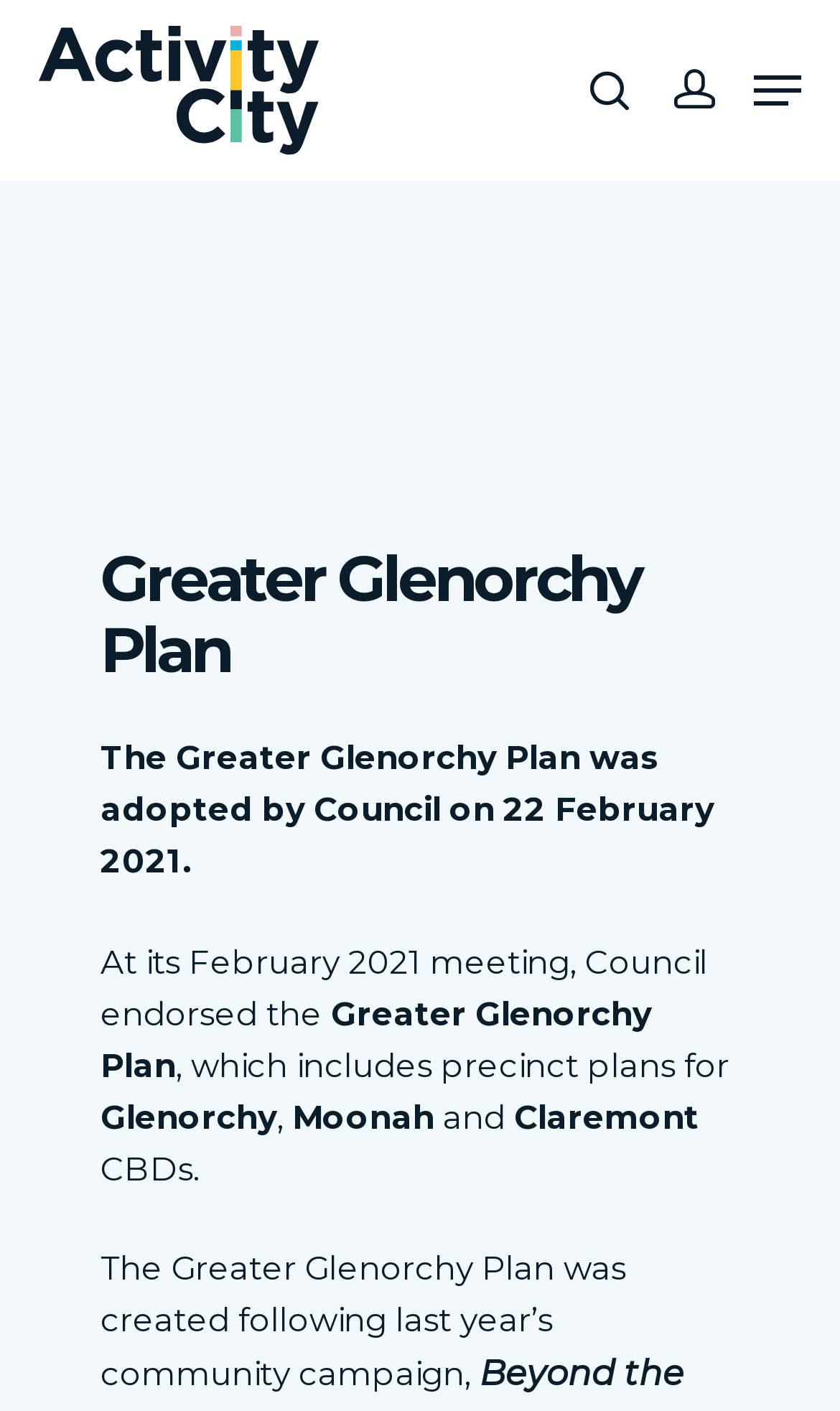What are the navigation menu options?
Could you please answer the question thoroughly and with as much detail as possible?

I found the answer by looking at the links in the navigation menu, which include About, Directory, Stories, News, Contact, and Join.